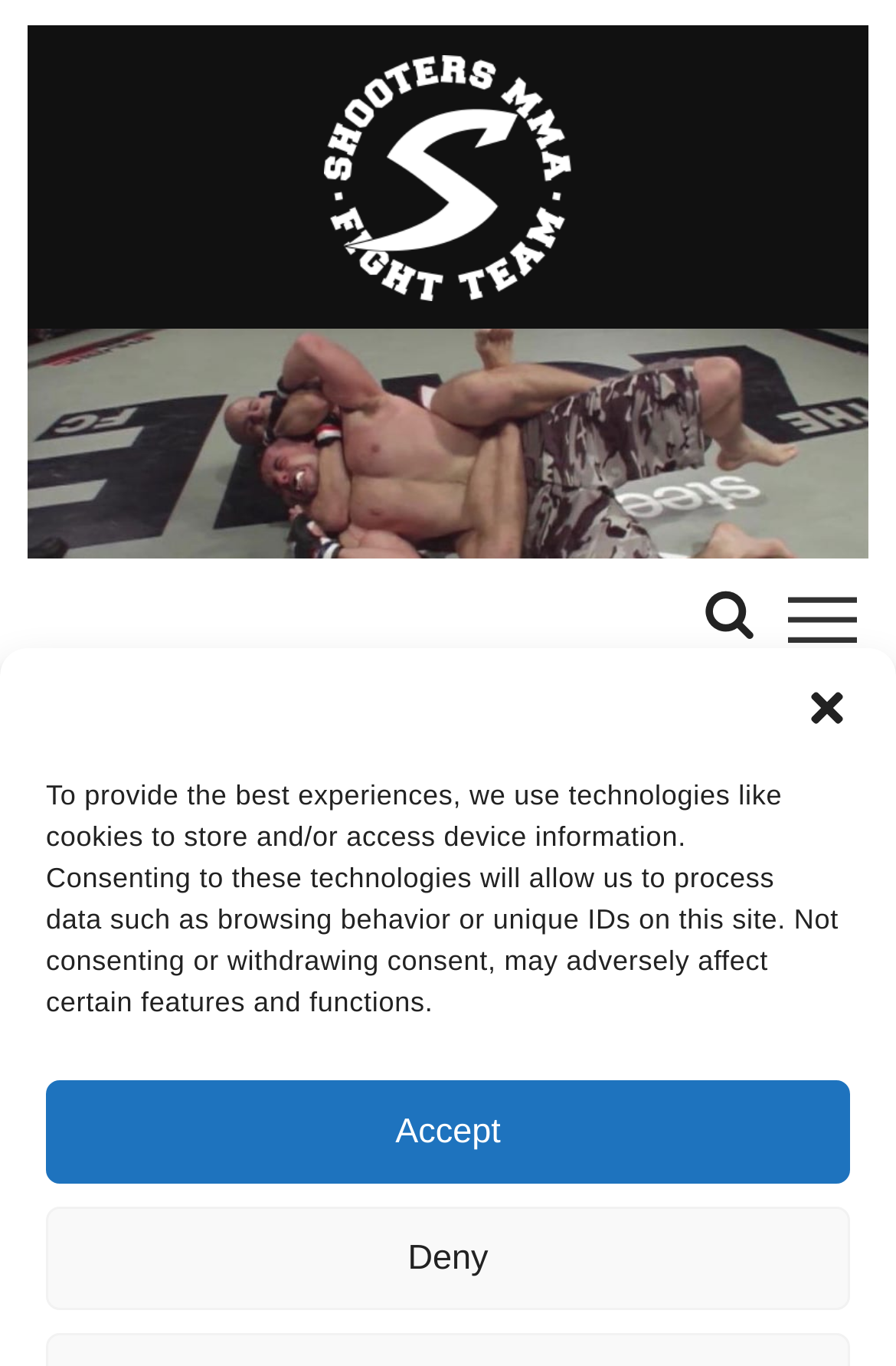Identify the bounding box of the UI element that matches this description: "Deny".

[0.051, 0.883, 0.949, 0.959]